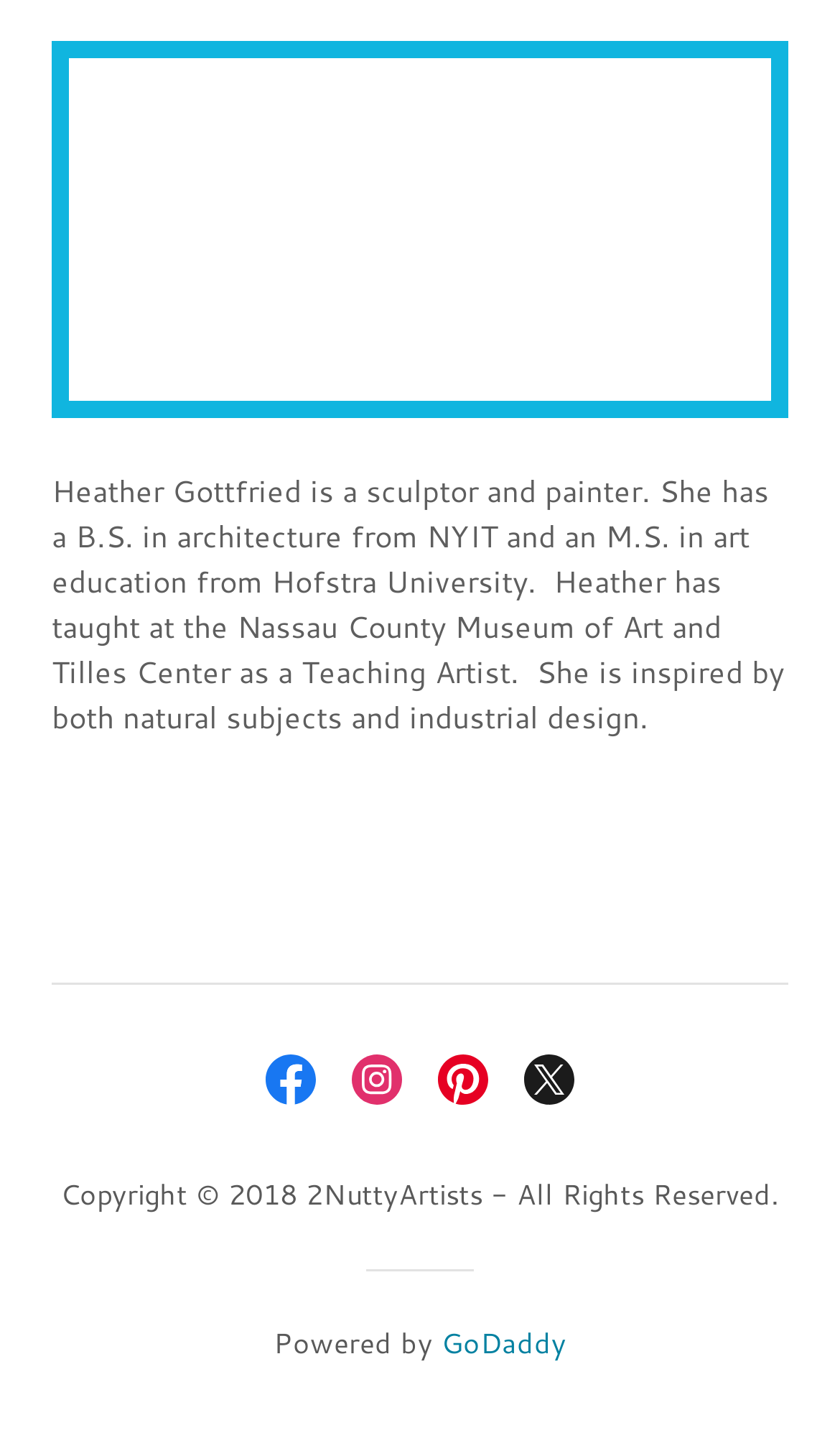Give a one-word or one-phrase response to the question: 
What is the inspiration for Heather Gottfried's work?

Natural subjects and industrial design